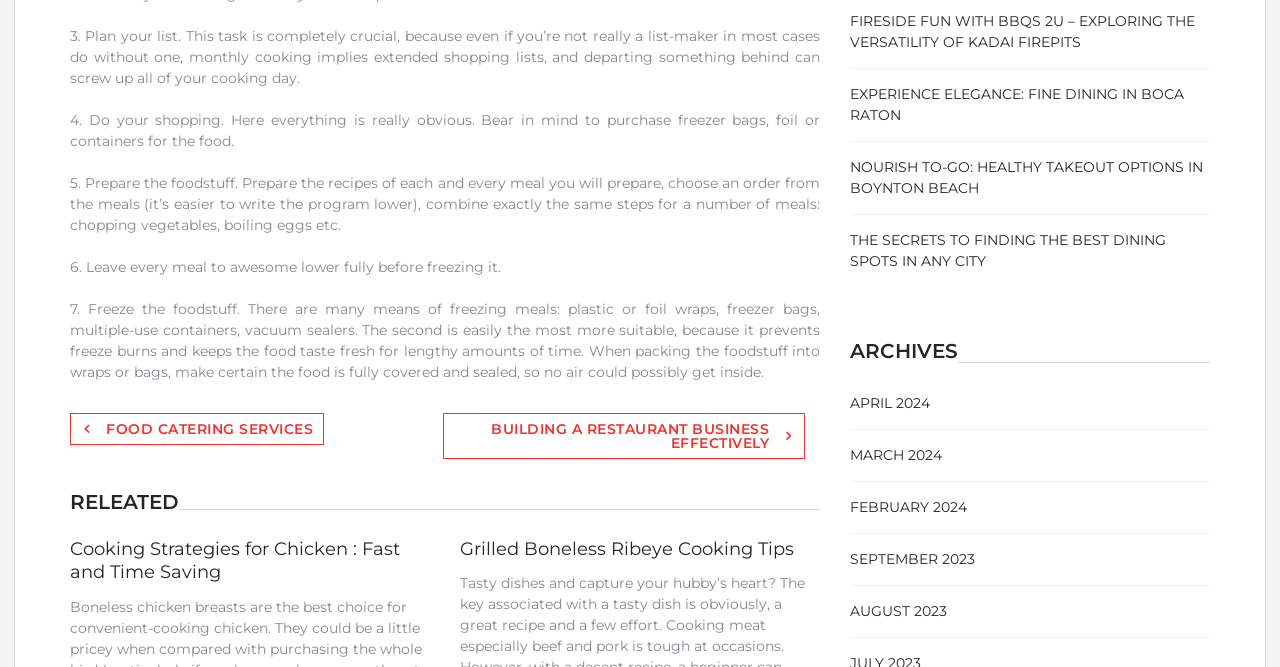What is the purpose of step 3 in the cooking process?
Provide a thorough and detailed answer to the question.

Based on the text, step 3 in the cooking process is to prepare the foodstuff, which involves preparing the recipes of each meal, choosing an order from the meals, and combining the same steps for multiple meals, such as chopping vegetables and boiling eggs.